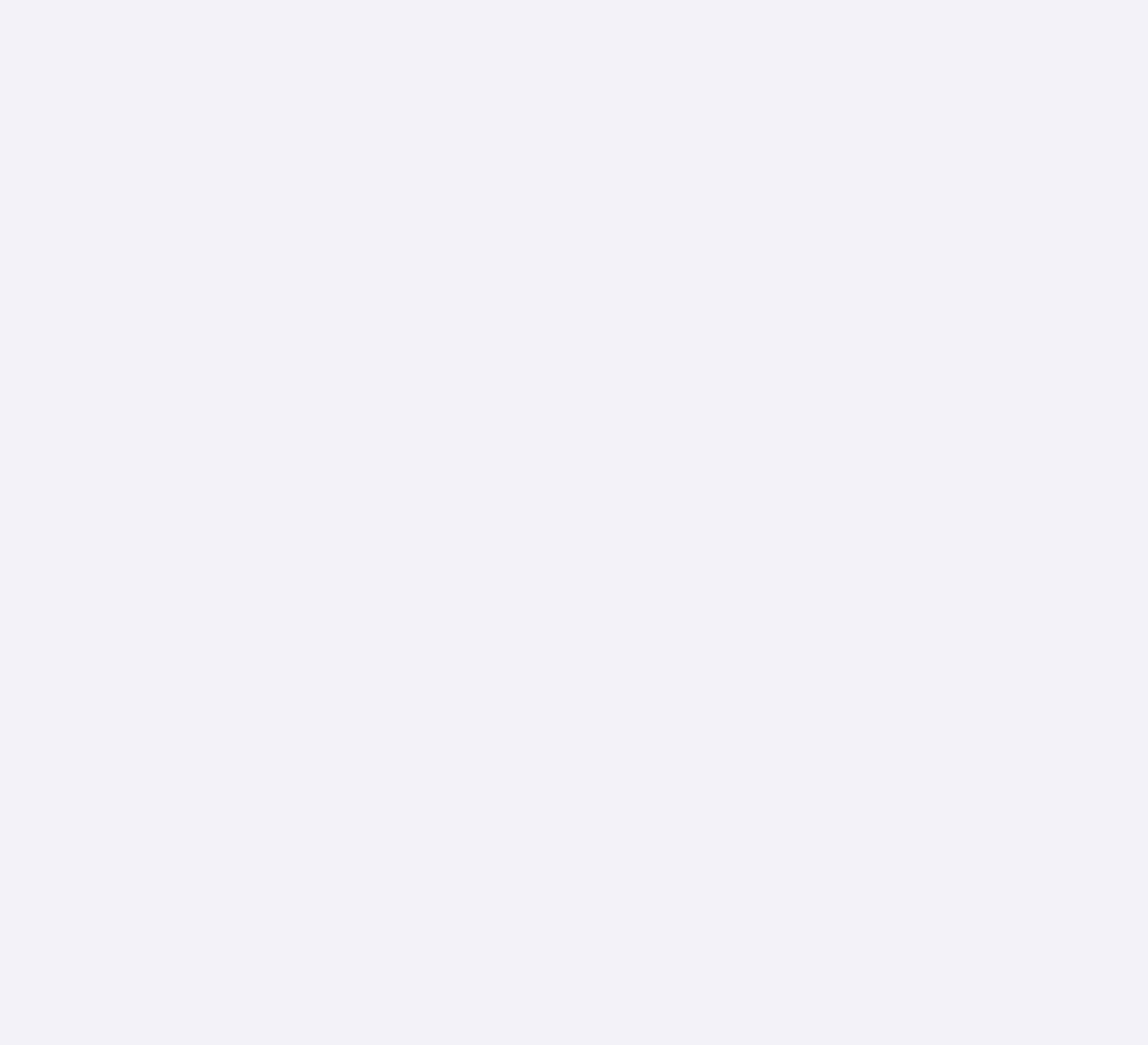Locate the bounding box coordinates for the element described below: "aria-label="图标: left"". The coordinates must be four float values between 0 and 1, formatted as [left, top, right, bottom].

[0.065, 0.563, 0.084, 0.583]